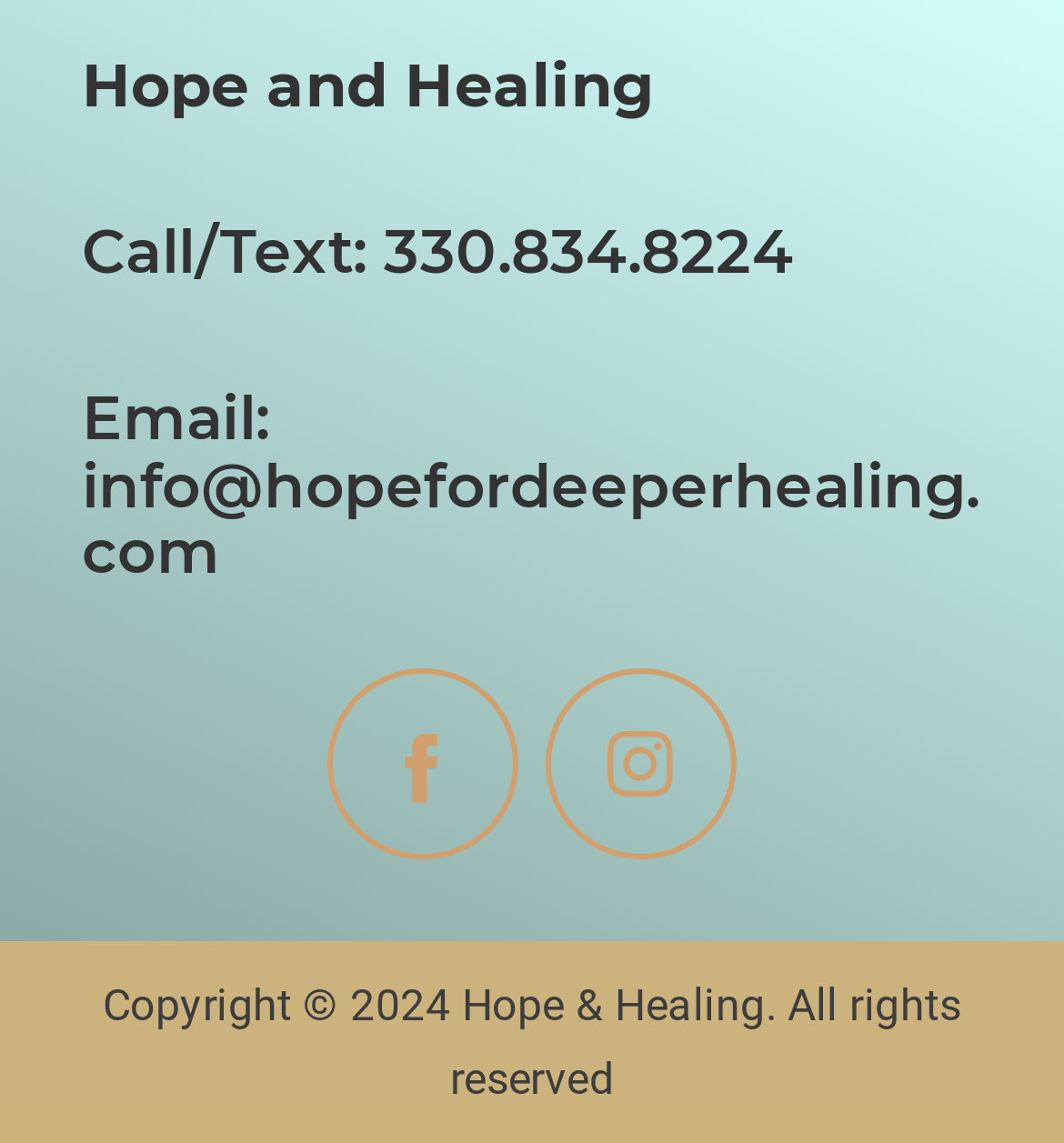What year is the copyright reserved for?
Based on the image, answer the question with a single word or brief phrase.

2024